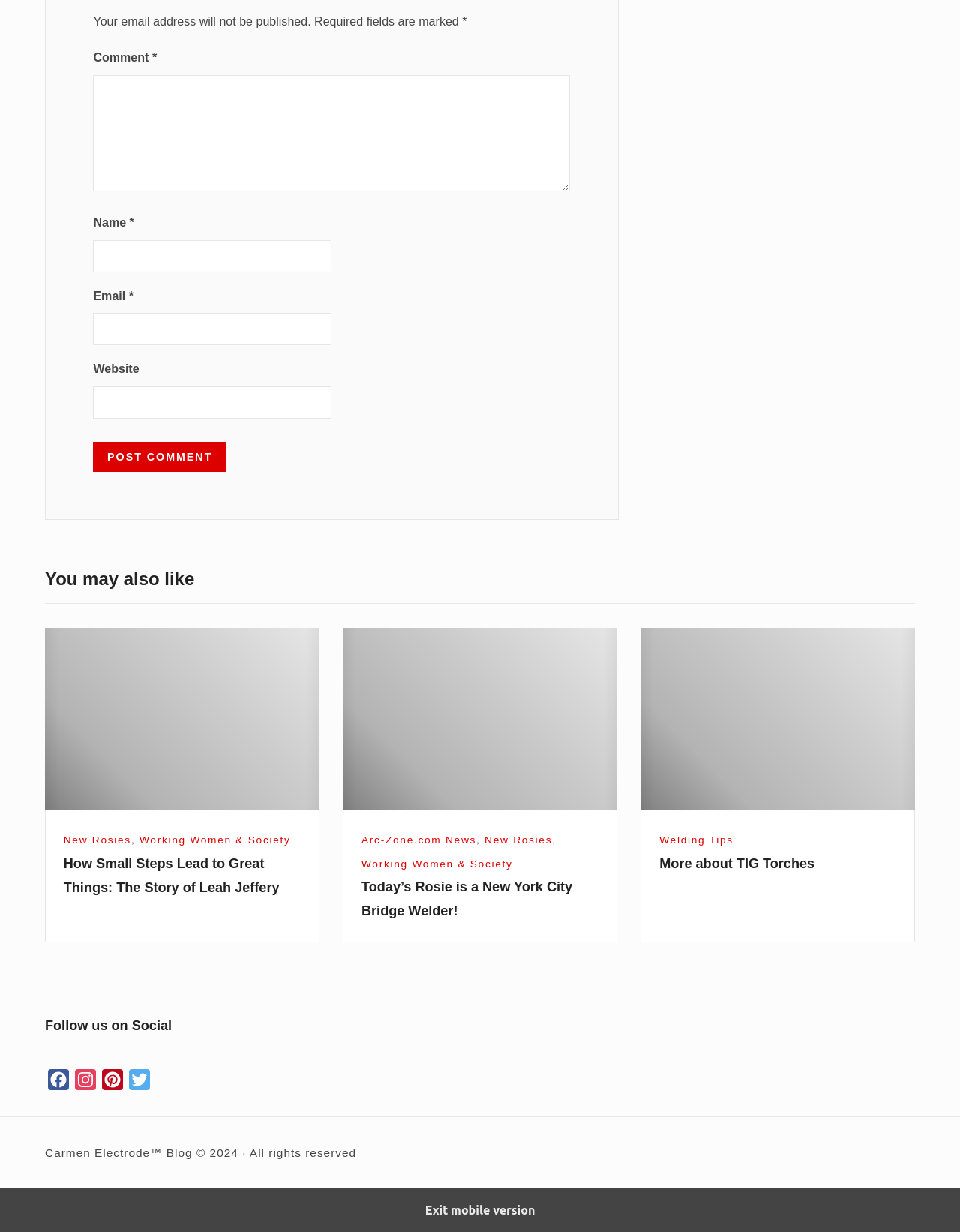Find the bounding box coordinates of the area that needs to be clicked in order to achieve the following instruction: "Visit the How Small Steps Lead to Great Things: The Story of Leah Jeffery page". The coordinates should be specified as four float numbers between 0 and 1, i.e., [left, top, right, bottom].

[0.047, 0.51, 0.332, 0.658]